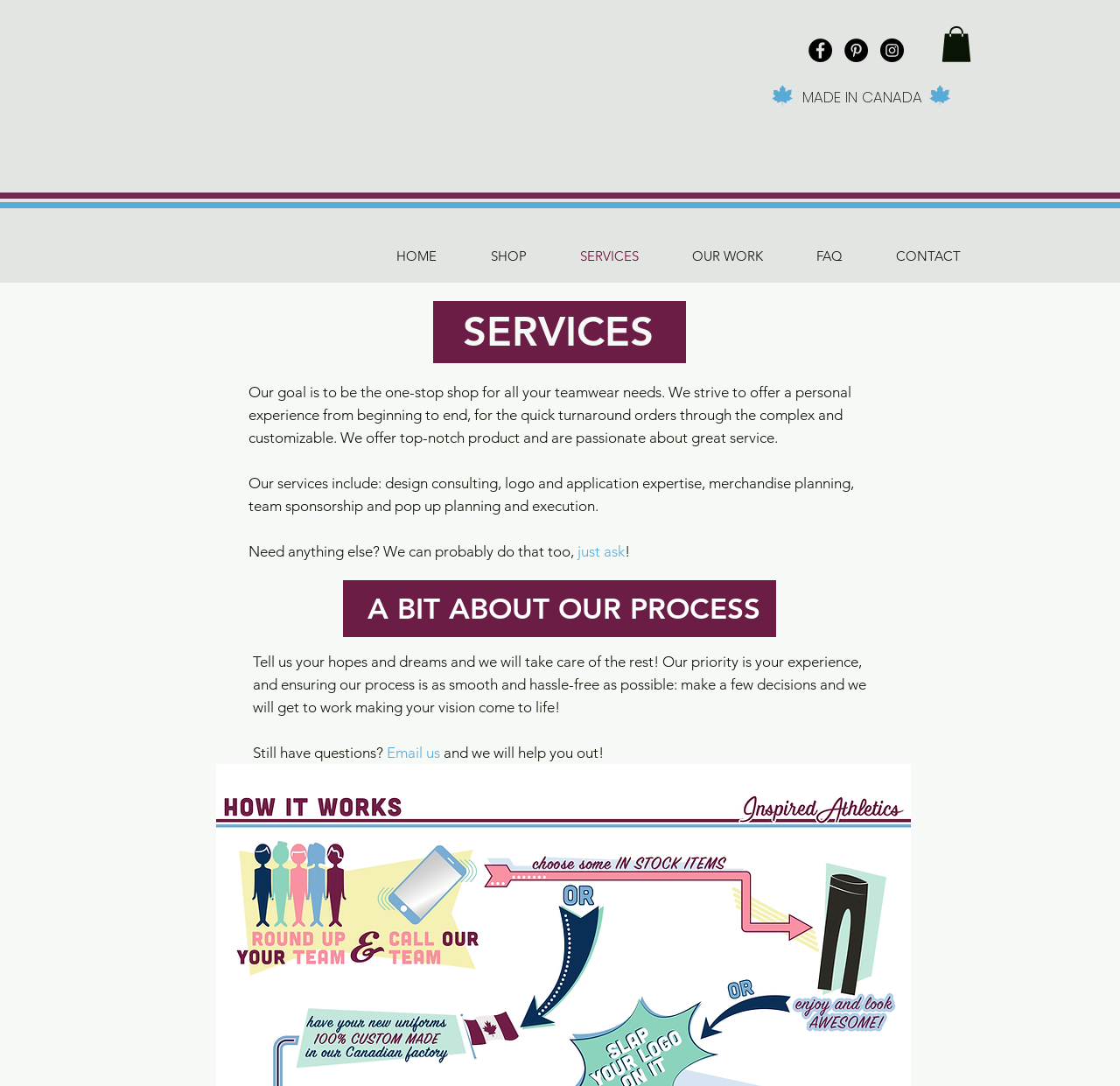What services are offered?
Carefully examine the image and provide a detailed answer to the question.

The services offered by the company include design consulting, logo and application expertise, merchandise planning, team sponsorship, and pop-up planning and execution, as mentioned in the paragraph 'Our services include: design consulting, logo and application expertise, merchandise planning, team sponsorship and pop up planning and execution.'